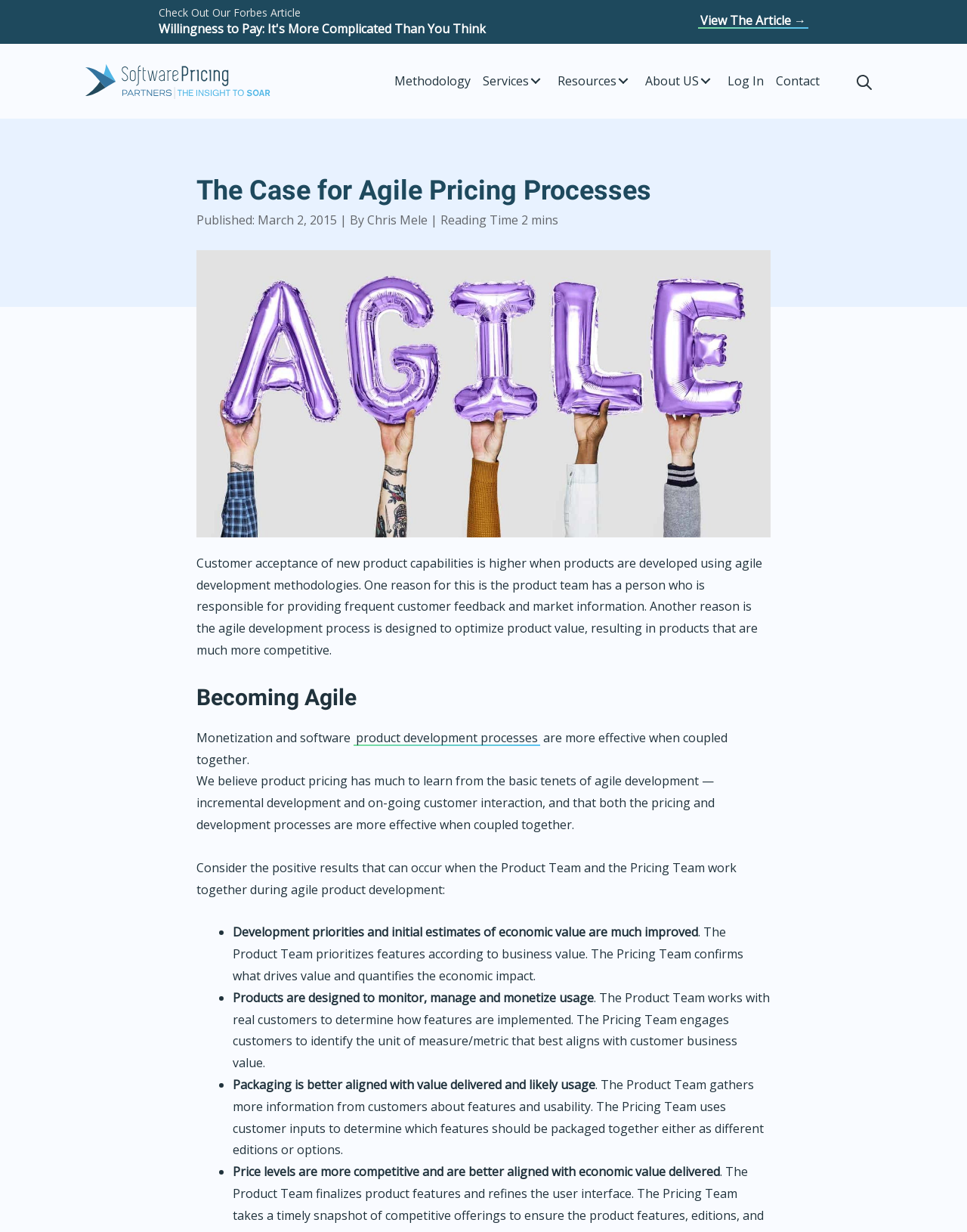Respond with a single word or phrase to the following question:
Who is the author of the article?

Chris Mele